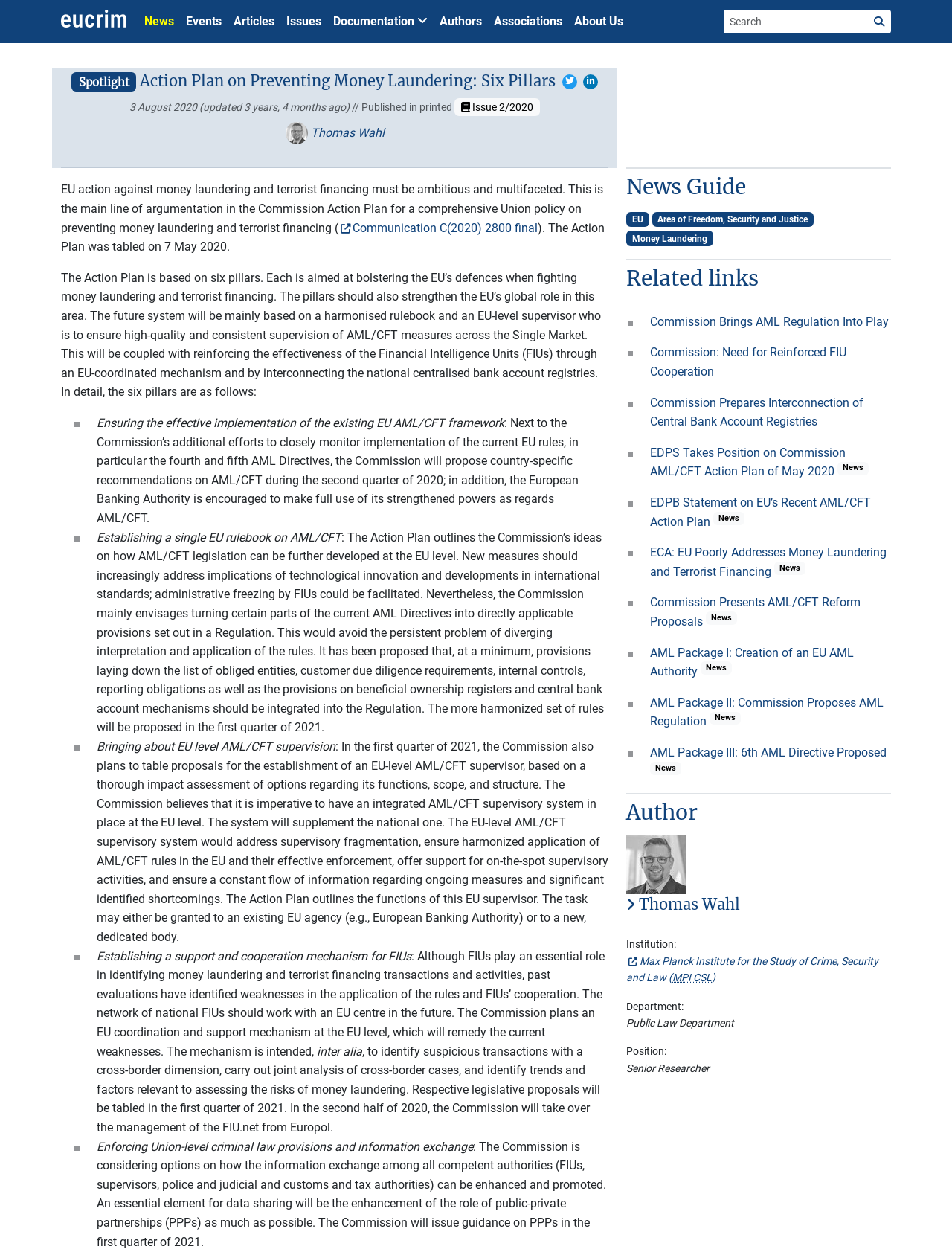What is the role of FIUs in the Action Plan?
Could you please answer the question thoroughly and with as much detail as possible?

FIUs (Financial Intelligence Units) play an essential role in identifying suspicious transactions with a cross-border dimension, carrying out joint analysis of cross-border cases, and identifying trends and factors relevant to assessing the risks of money laundering, as mentioned in the text.